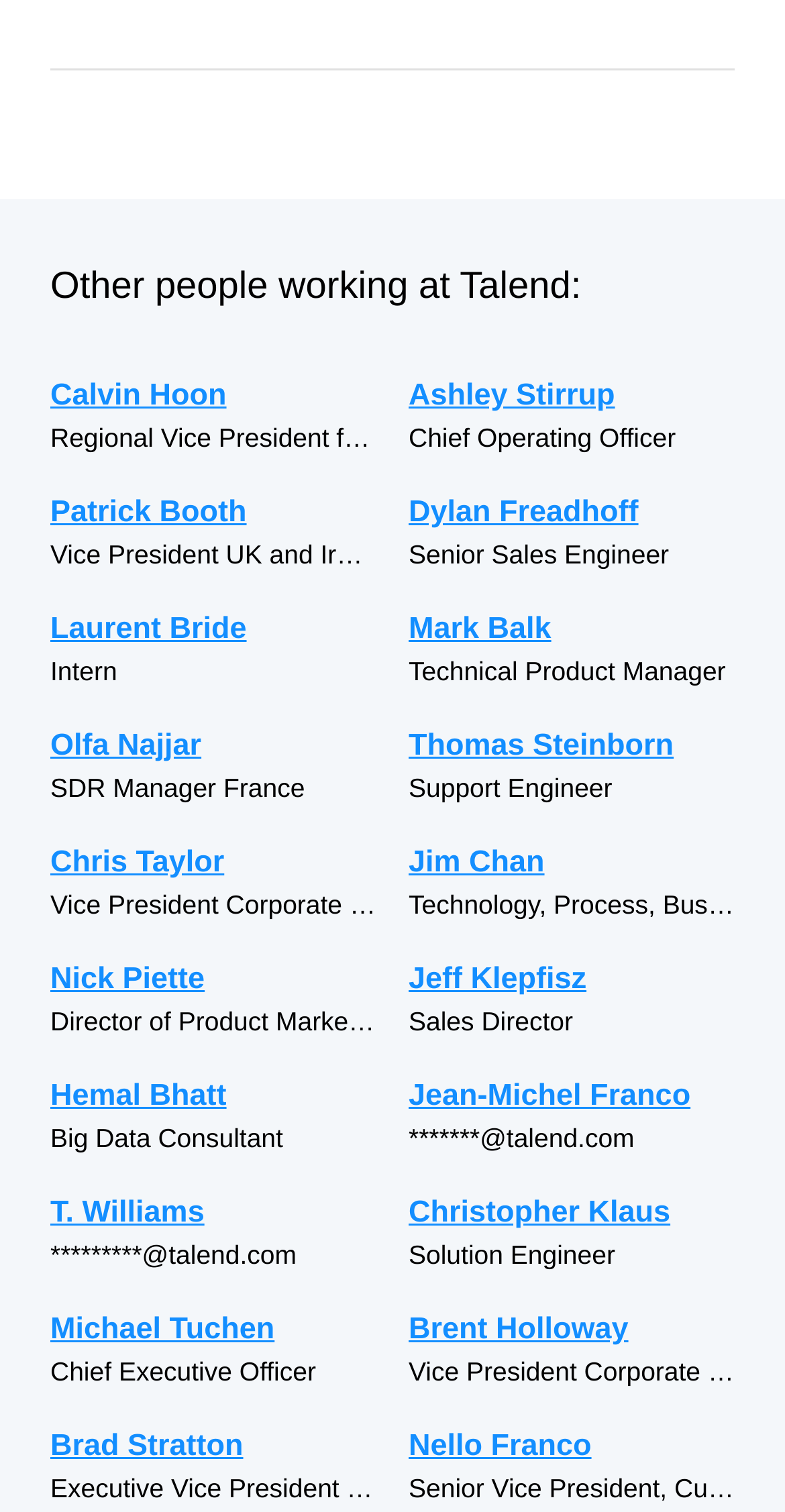Provide the bounding box coordinates of the HTML element described by the text: "Ashley Stirrup".

[0.521, 0.246, 0.936, 0.276]